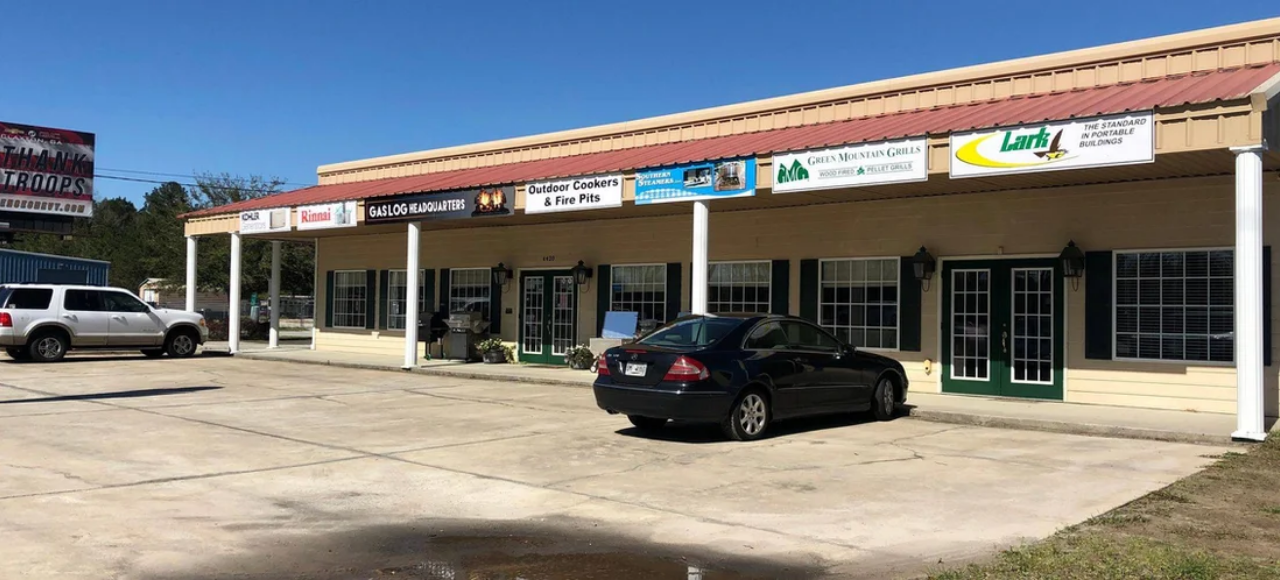Answer the following in one word or a short phrase: 
What is the name of the headquarters in the image?

Gaslog Headquarters